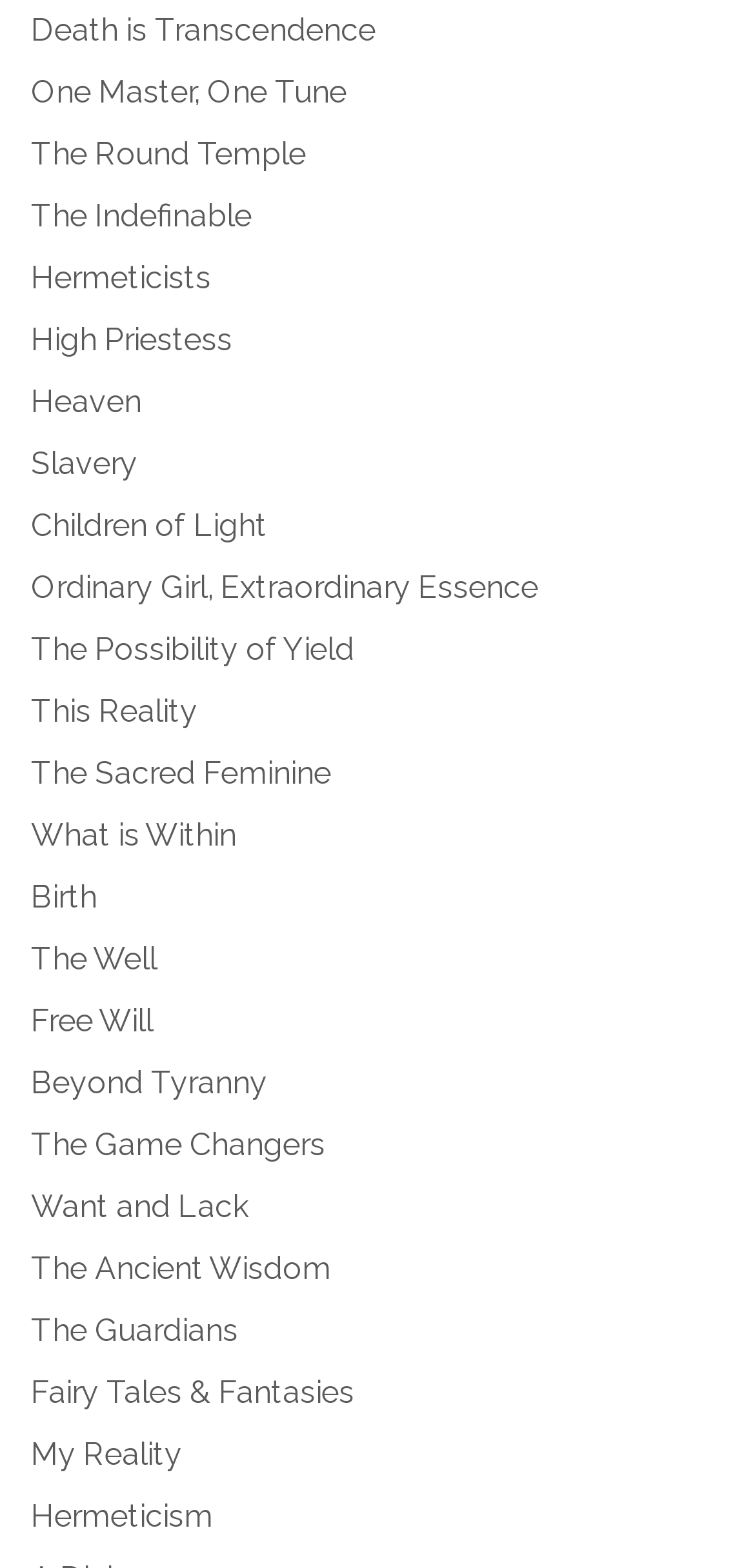Indicate the bounding box coordinates of the element that must be clicked to execute the instruction: "visit 'The Sacred Feminine'". The coordinates should be given as four float numbers between 0 and 1, i.e., [left, top, right, bottom].

[0.041, 0.481, 0.438, 0.505]